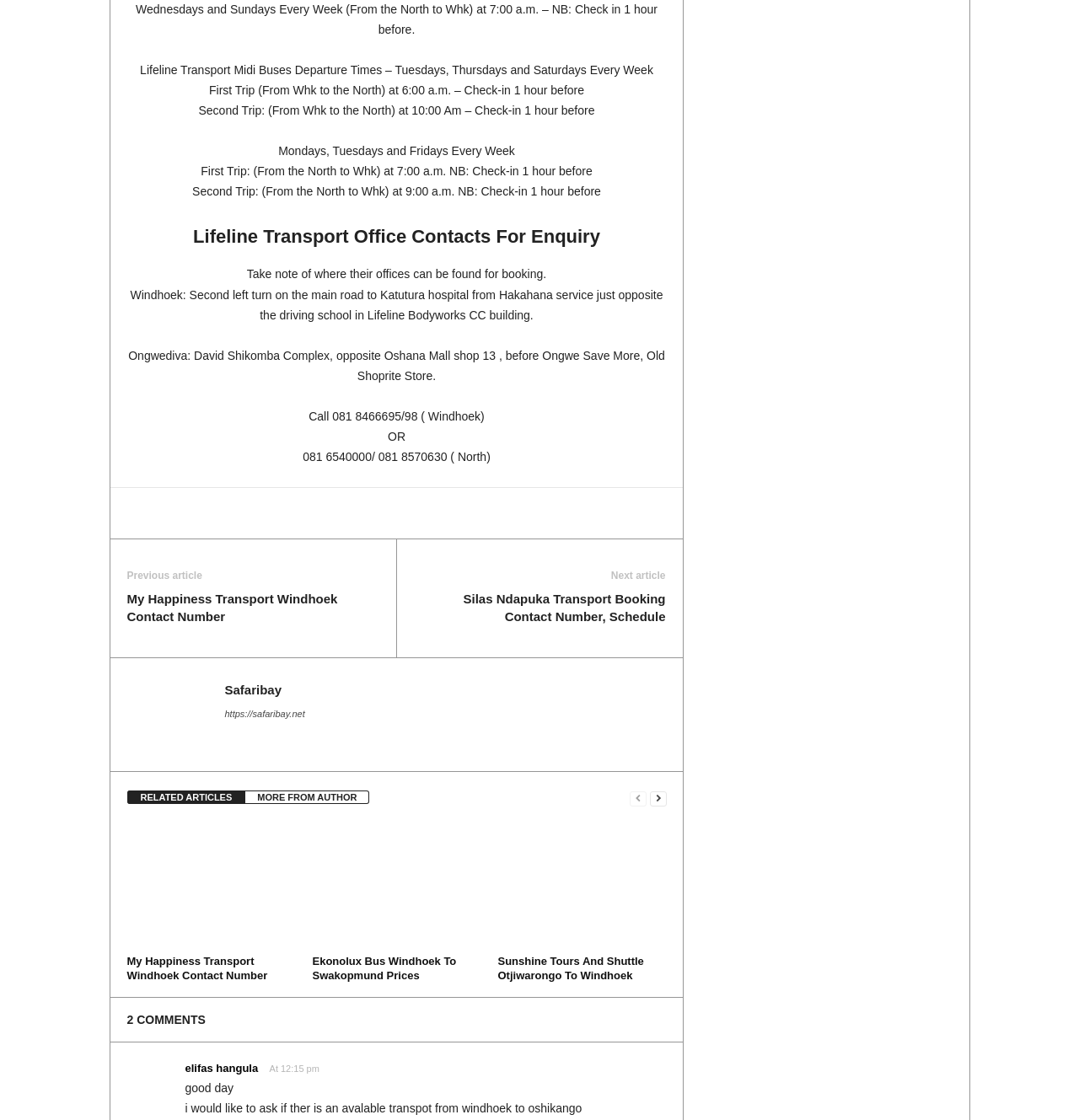What is the contact number for booking in Windhoek?
By examining the image, provide a one-word or phrase answer.

081 8466695/98